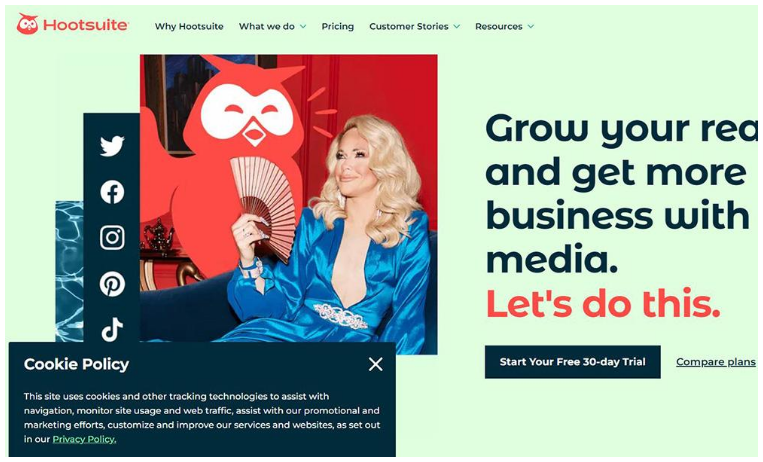Describe every detail you can see in the image.

The image features a vibrant promotional scene from Hootsuite, a social media management platform aimed at helping businesses enhance their media presence. Central to the visual is a woman dressed in a striking blue outfit, exuding confidence as she holds a fan, suggesting a playful yet professional demeanor. Behind her is a prominently displayed Hootsuite owl logo, synonymous with the brand's identity. 

The background blends shades of red and white, creating a lively atmosphere that aligns with the message "Grow your reach and get more business with media. Let's do this." This call to action is inviting potential users to engage with the platform, accompanied by a button to start a free trial. To the left, a side panel showcases logos of various social media platforms, indicating the tools users can integrate with Hootsuite. A footer note about cookie policies adds a layer of transparency regarding user data usage, ensuring that visitors are informed as they explore the website. Overall, the composition underscores Hootsuite's mission to simplify social media management while engaging users visually and contextually.